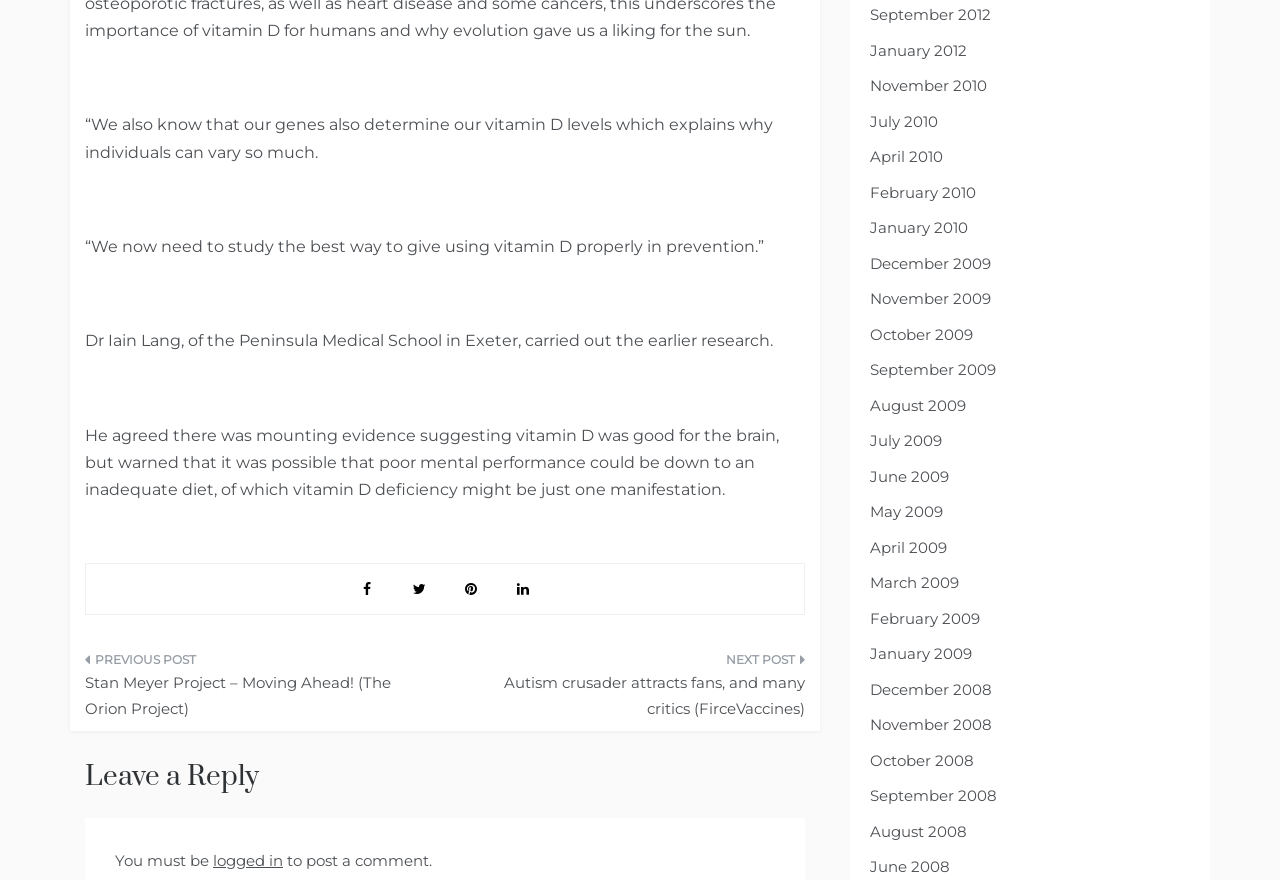Provide a short, one-word or phrase answer to the question below:
What type of navigation is provided at the bottom of the page?

Post navigation